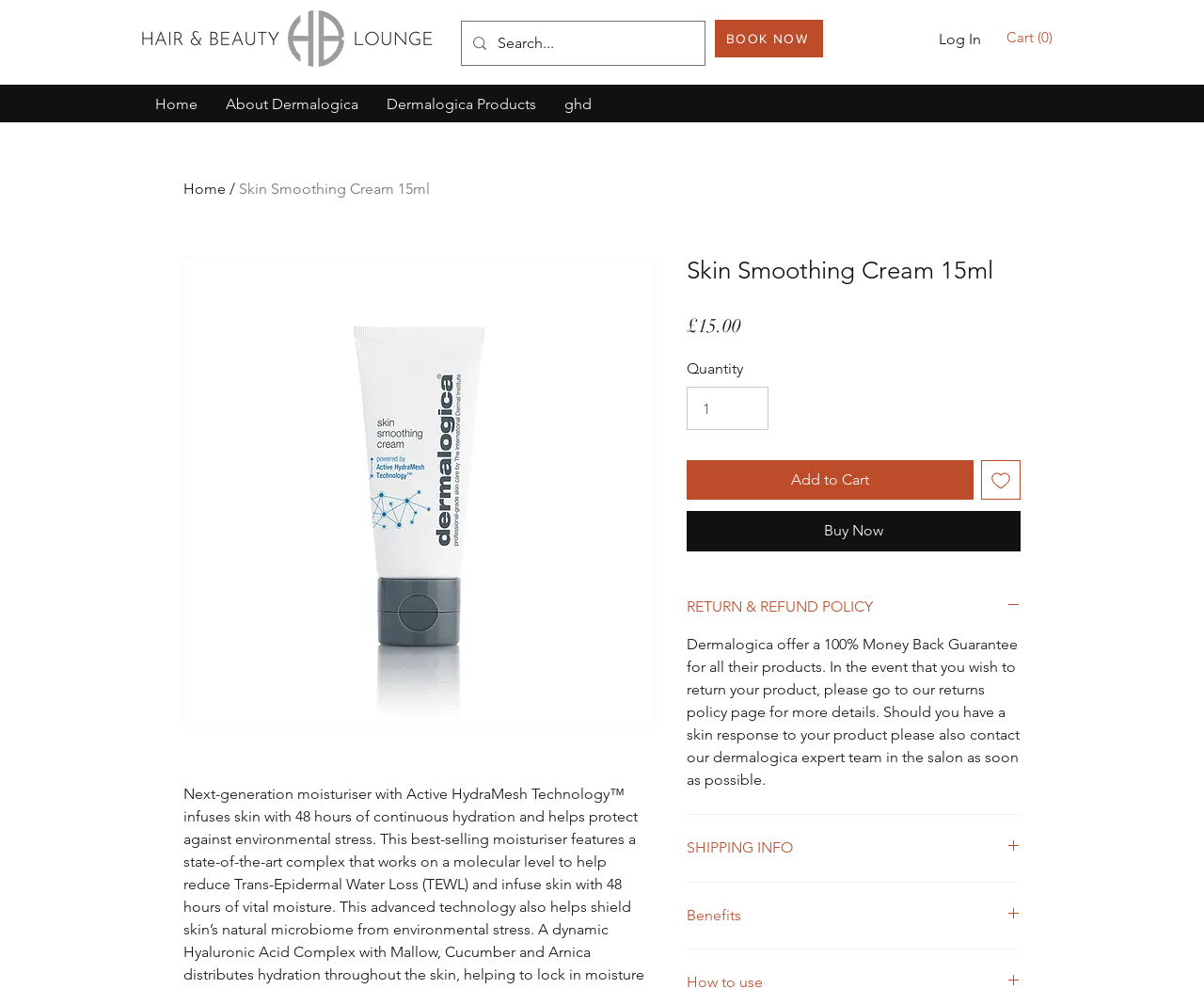Please find the bounding box for the following UI element description. Provide the coordinates in (top-left x, top-left y, bottom-right x, bottom-right y) format, with values between 0 and 1: Add to Cart

[0.57, 0.466, 0.809, 0.506]